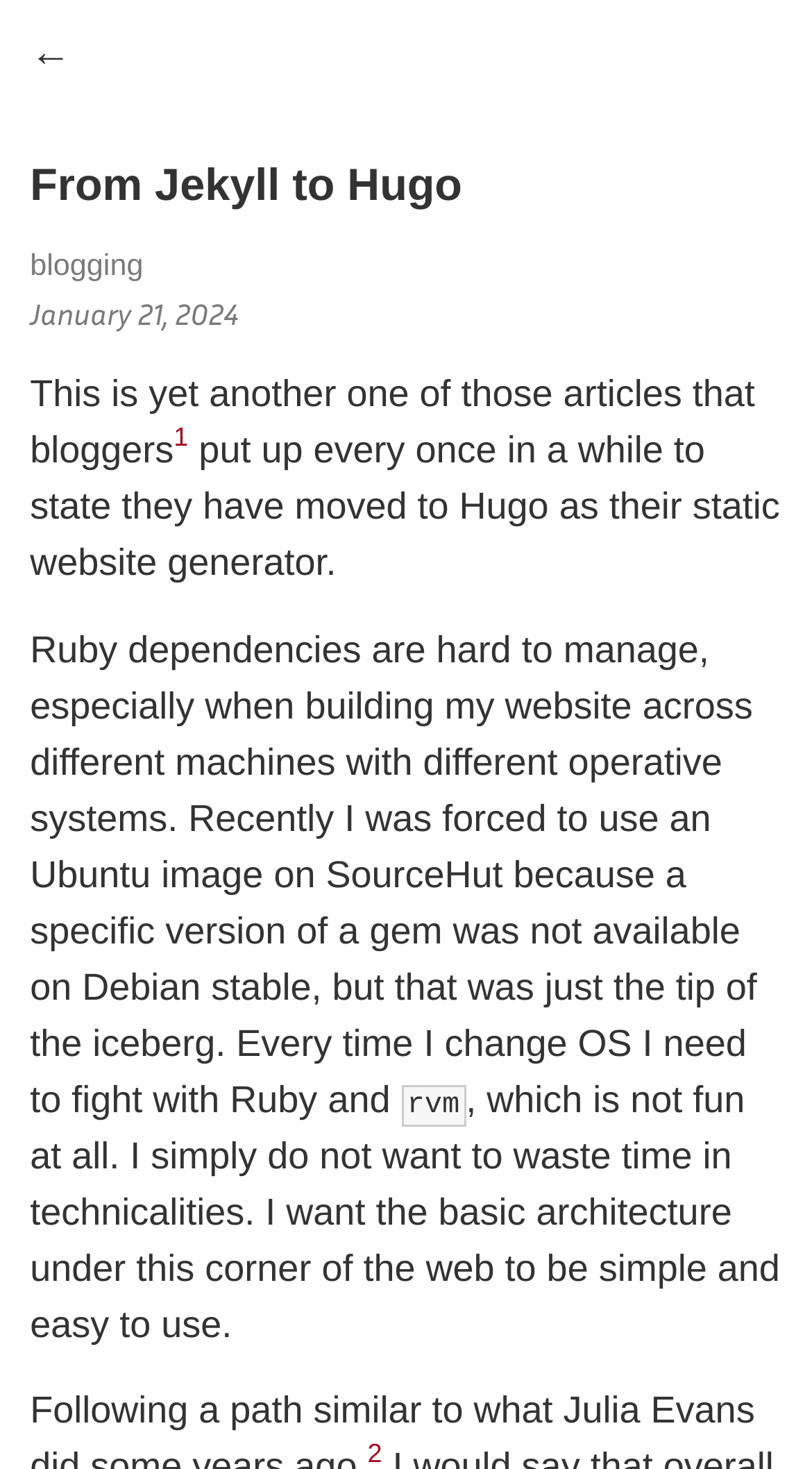Analyze and describe the webpage in a detailed narrative.

The webpage is a personal website, specifically a blog post titled "From Jekyll to Hugo". At the top left corner, there is a link with an arrow pointing to the left, likely a navigation button. Next to it, the title "From Jekyll to Hugo" is prominently displayed as a heading. Below the title, there is a link labeled "blogging". 

A timestamp "January 21, 2024" is located to the right of the "blogging" link. The main content of the webpage is a blog post, which starts with the sentence "This is yet another one of those articles that bloggers..." and continues with a discussion about the challenges of managing Ruby dependencies when building a website across different machines with different operating systems. The text is divided into several paragraphs, with a superscript notation "1" in the middle of the text. 

There is a code snippet in the middle of the text, which mentions "rvm". The blog post concludes with the author expressing their desire for a simple and easy-to-use architecture for their website. Overall, the webpage has a simple layout with a focus on the blog post content.